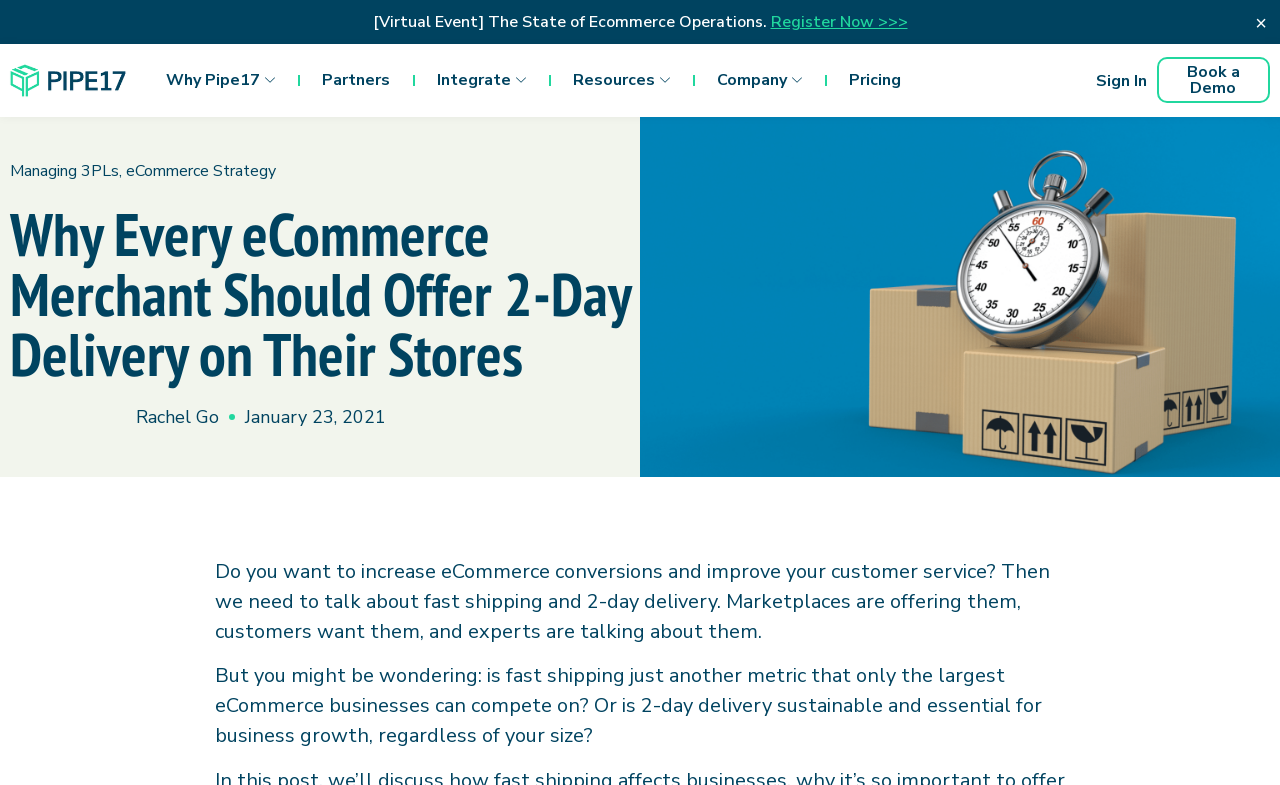What is the event mentioned in the alert?
Refer to the screenshot and respond with a concise word or phrase.

The State of Ecommerce Operations